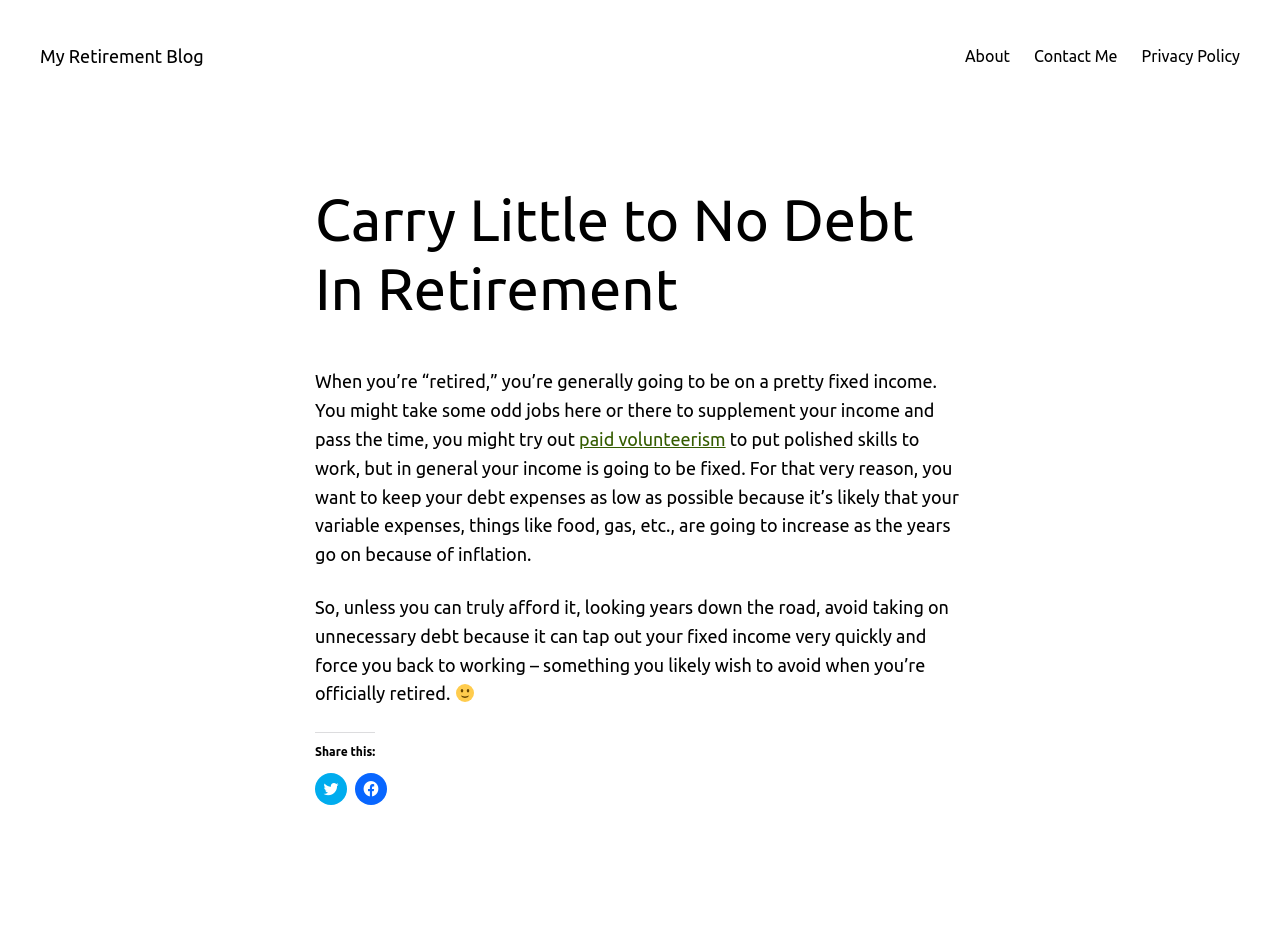Answer the following query with a single word or phrase:
How many links are in the top navigation?

4